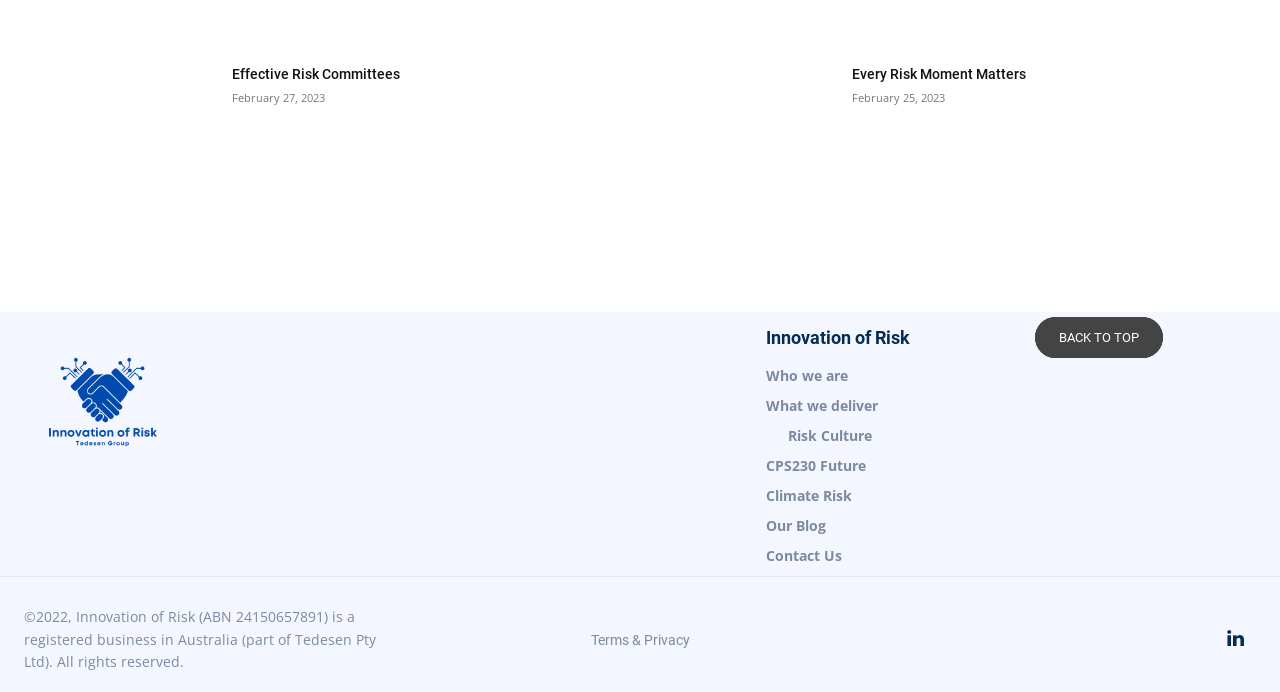Identify the bounding box for the element characterized by the following description: "Effective Risk Committees".

[0.181, 0.095, 0.312, 0.118]